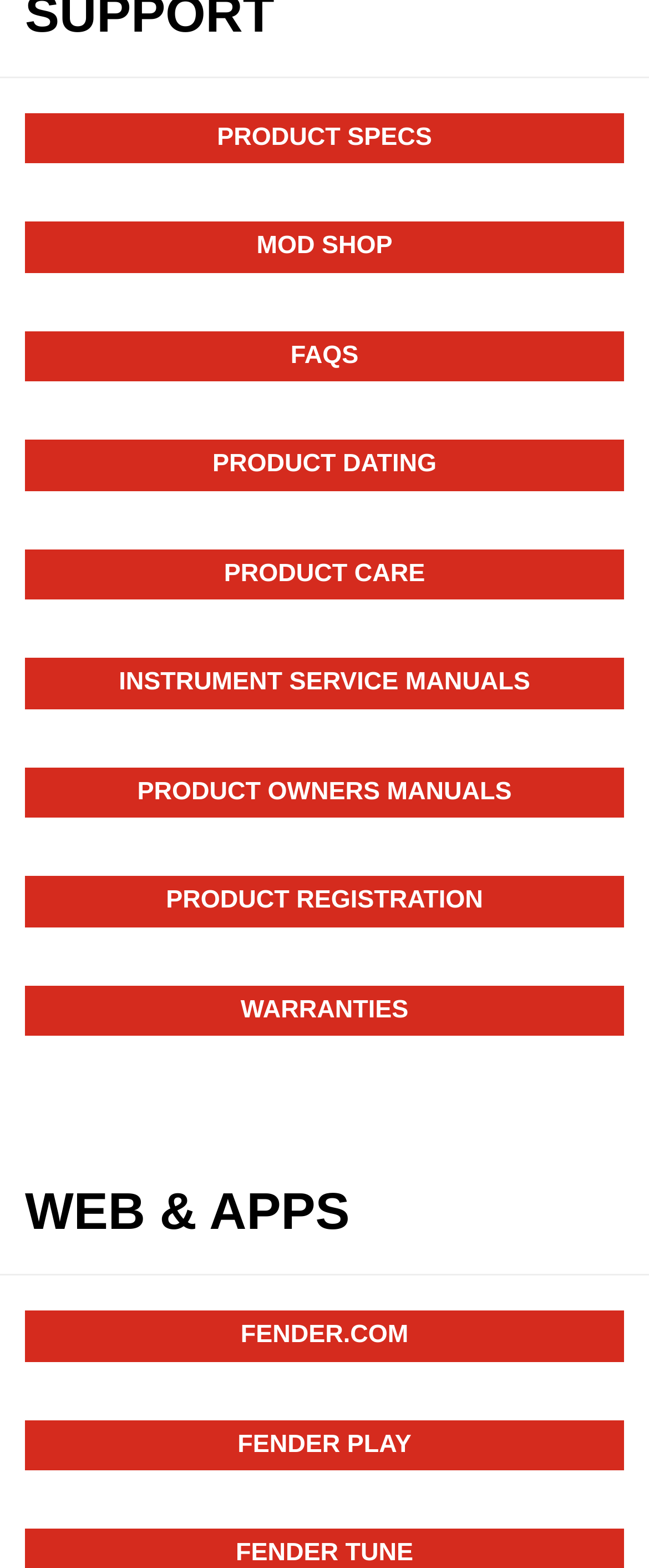Please specify the bounding box coordinates of the element that should be clicked to execute the given instruction: 'Access instrument service manuals'. Ensure the coordinates are four float numbers between 0 and 1, expressed as [left, top, right, bottom].

[0.038, 0.42, 0.962, 0.452]